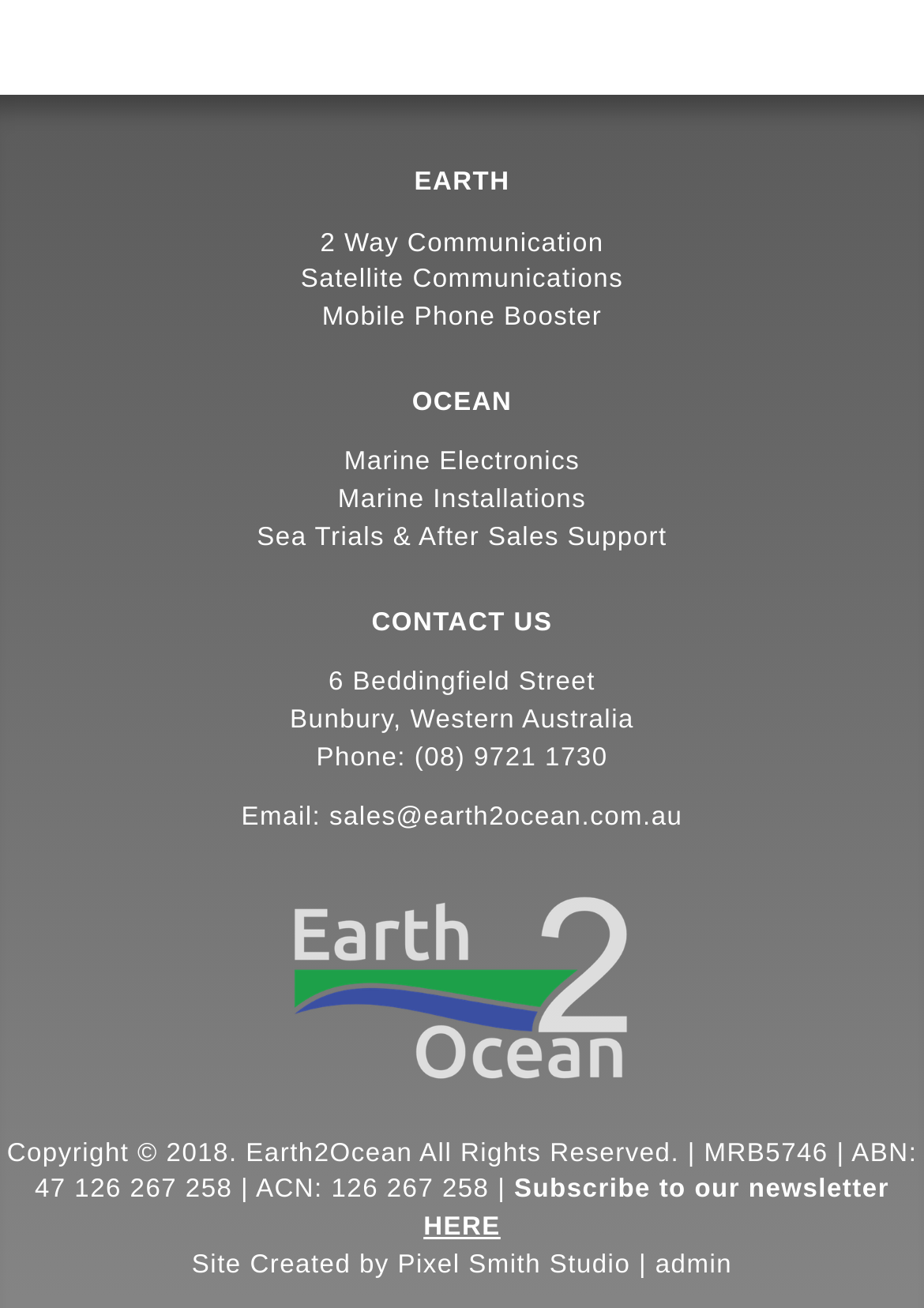Determine the coordinates of the bounding box that should be clicked to complete the instruction: "Contact us through sales@earth2ocean.com.au". The coordinates should be represented by four float numbers between 0 and 1: [left, top, right, bottom].

[0.356, 0.615, 0.739, 0.637]